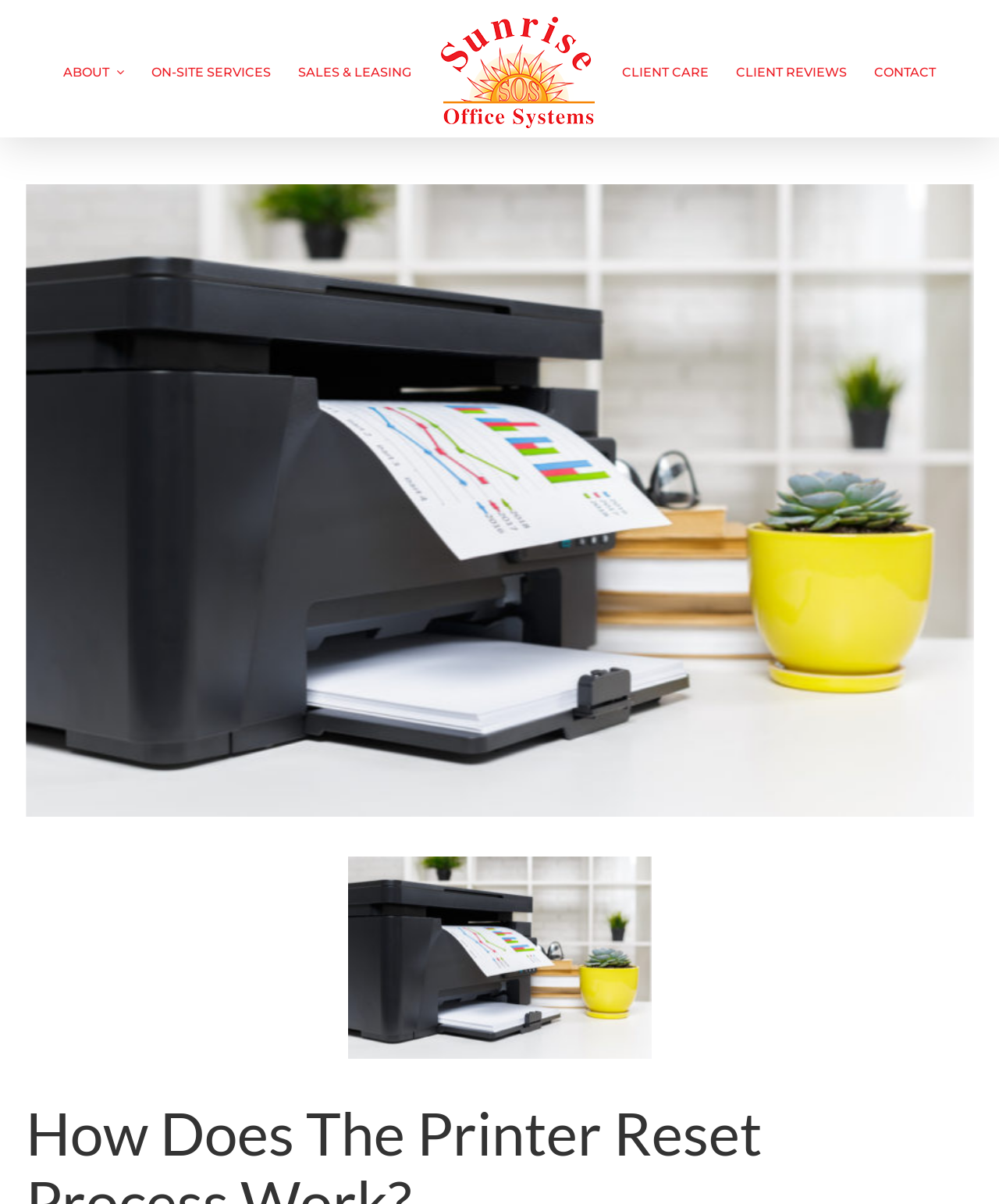Bounding box coordinates are specified in the format (top-left x, top-left y, bottom-right x, bottom-right y). All values are floating point numbers bounded between 0 and 1. Please provide the bounding box coordinate of the region this sentence describes: CONTACT

[0.875, 0.003, 0.937, 0.111]